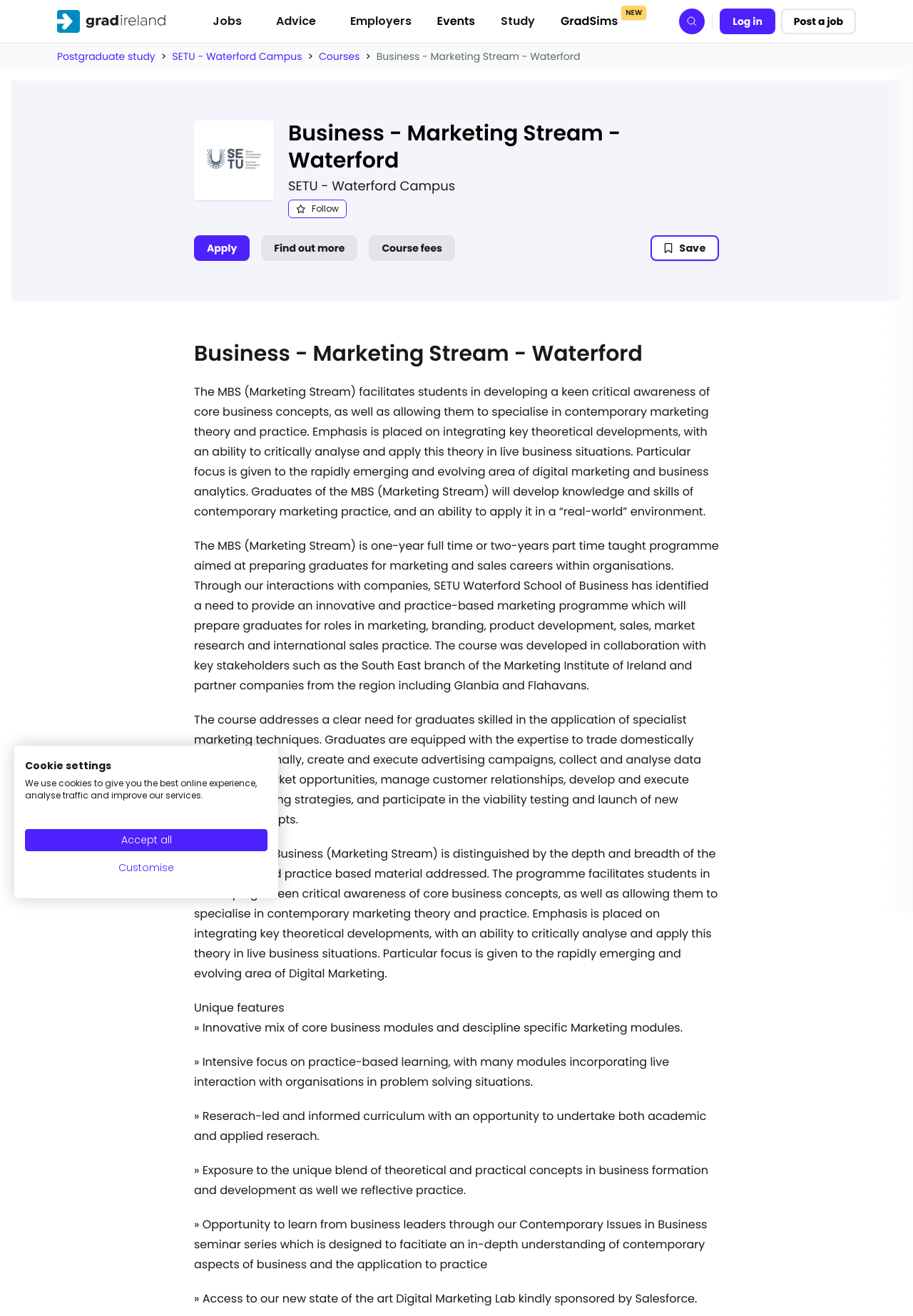What is the name of the lab sponsored by Salesforce?
By examining the image, provide a one-word or phrase answer.

Digital Marketing Lab